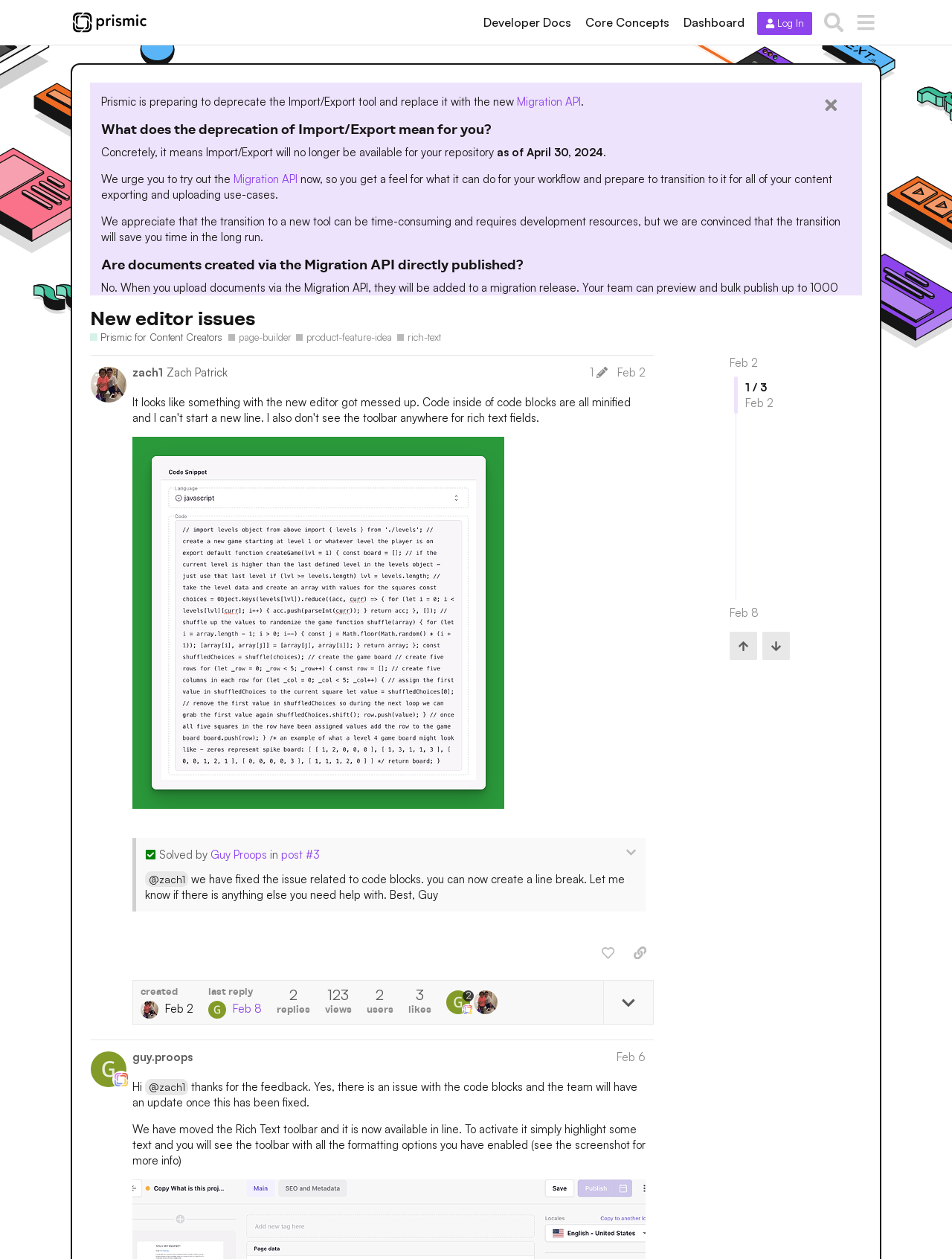Find and specify the bounding box coordinates that correspond to the clickable region for the instruction: "Search for something".

[0.859, 0.005, 0.892, 0.03]